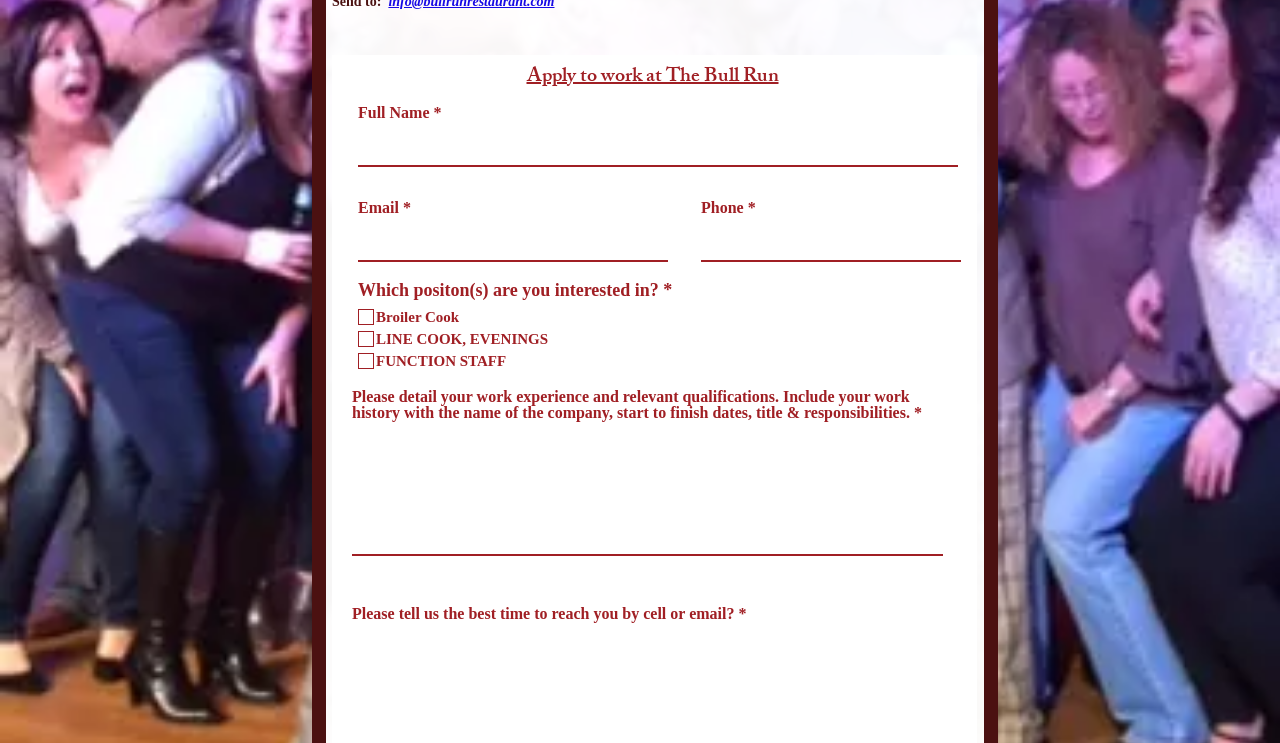What is the purpose of this webpage?
Based on the image, respond with a single word or phrase.

Job application